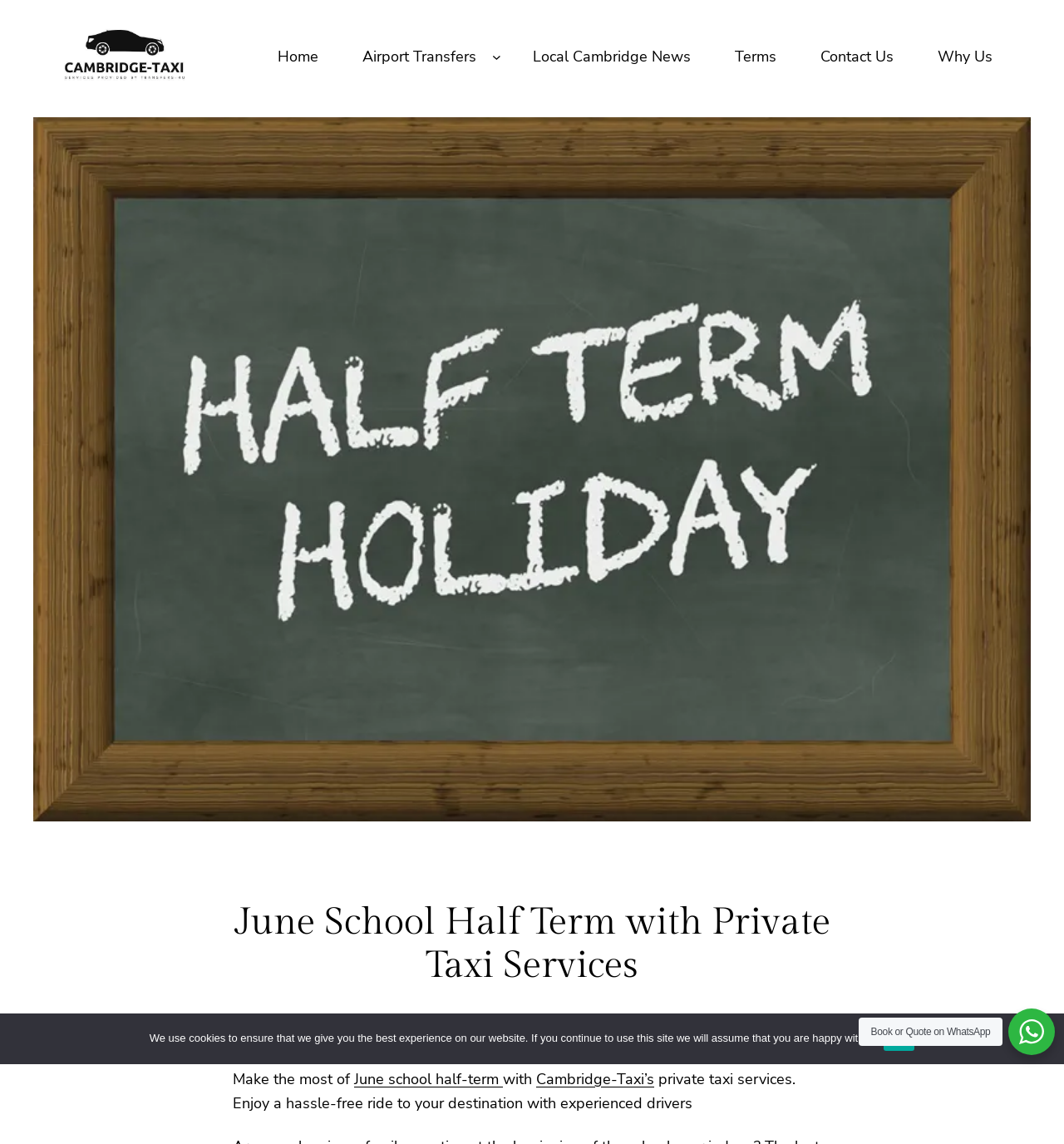Please identify the bounding box coordinates of the element that needs to be clicked to execute the following command: "Click the Book or Quote on WhatsApp button". Provide the bounding box using four float numbers between 0 and 1, formatted as [left, top, right, bottom].

[0.948, 0.882, 0.991, 0.922]